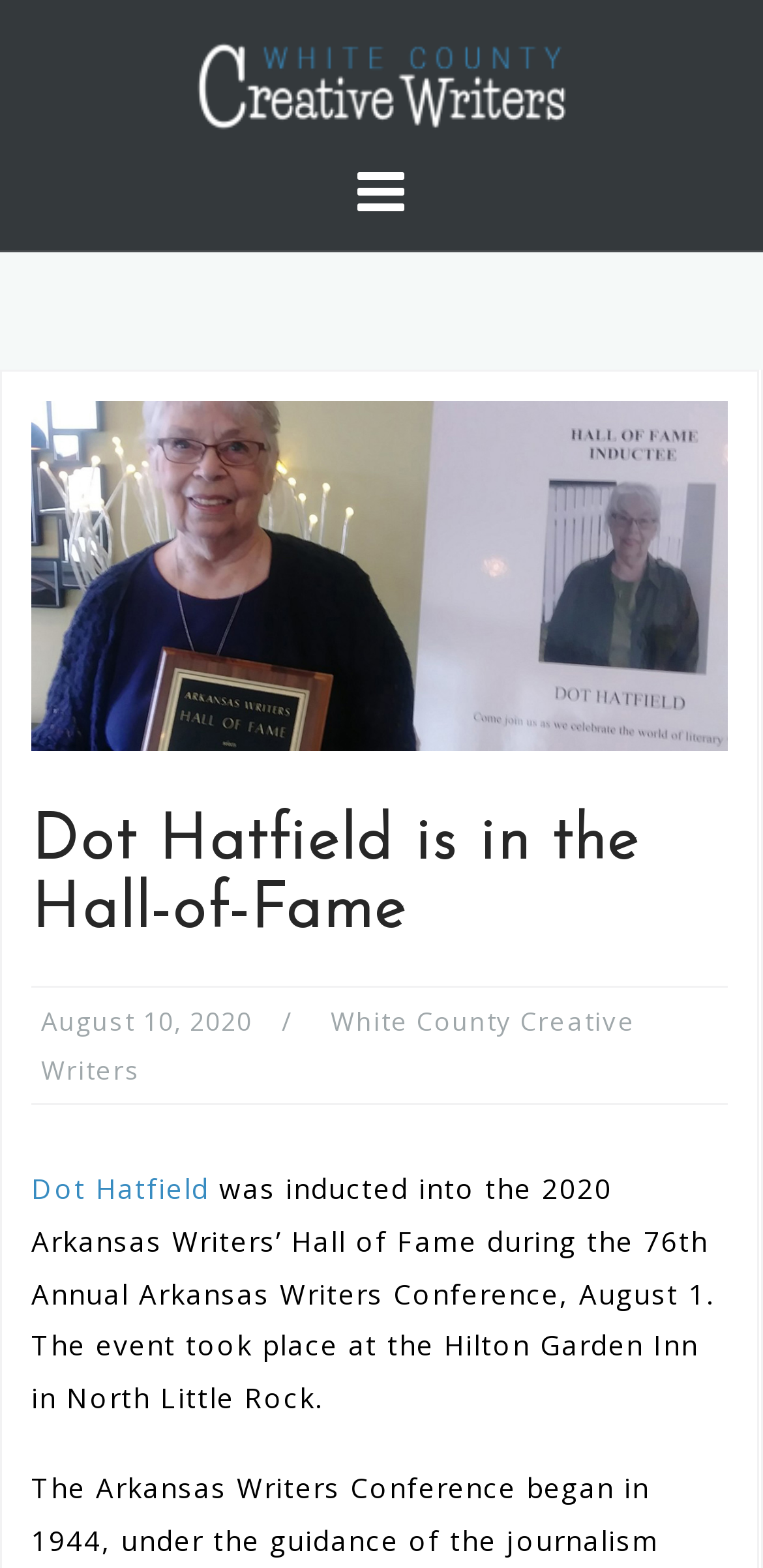Create an elaborate caption for the webpage.

The webpage is about Dot Hatfield, an Arkansas writer, being inducted into the Hall of Fame. At the top left of the page, there is a link to "White County Creative Writers" accompanied by an image with the same name. Below this, there is a larger image of "Arkansas Hall of Fame writer Dot Hatfield" taking up most of the width of the page. 

To the right of the image, there is a header section with a heading that reads "Dot Hatfield is in the Hall-of-Fame". Below this heading, there are three links: "August 10, 2020" with a time element, "White County Creative Writers", and another link to "Dot Hatfield". 

Underneath these links, there is a paragraph of text that describes the event, stating that Dot Hatfield was inducted into the 2020 Arkansas Writers’ Hall of Fame during the 76th Annual Arkansas Writers Conference, which took place at the Hilton Garden Inn in North Little Rock on August 1.